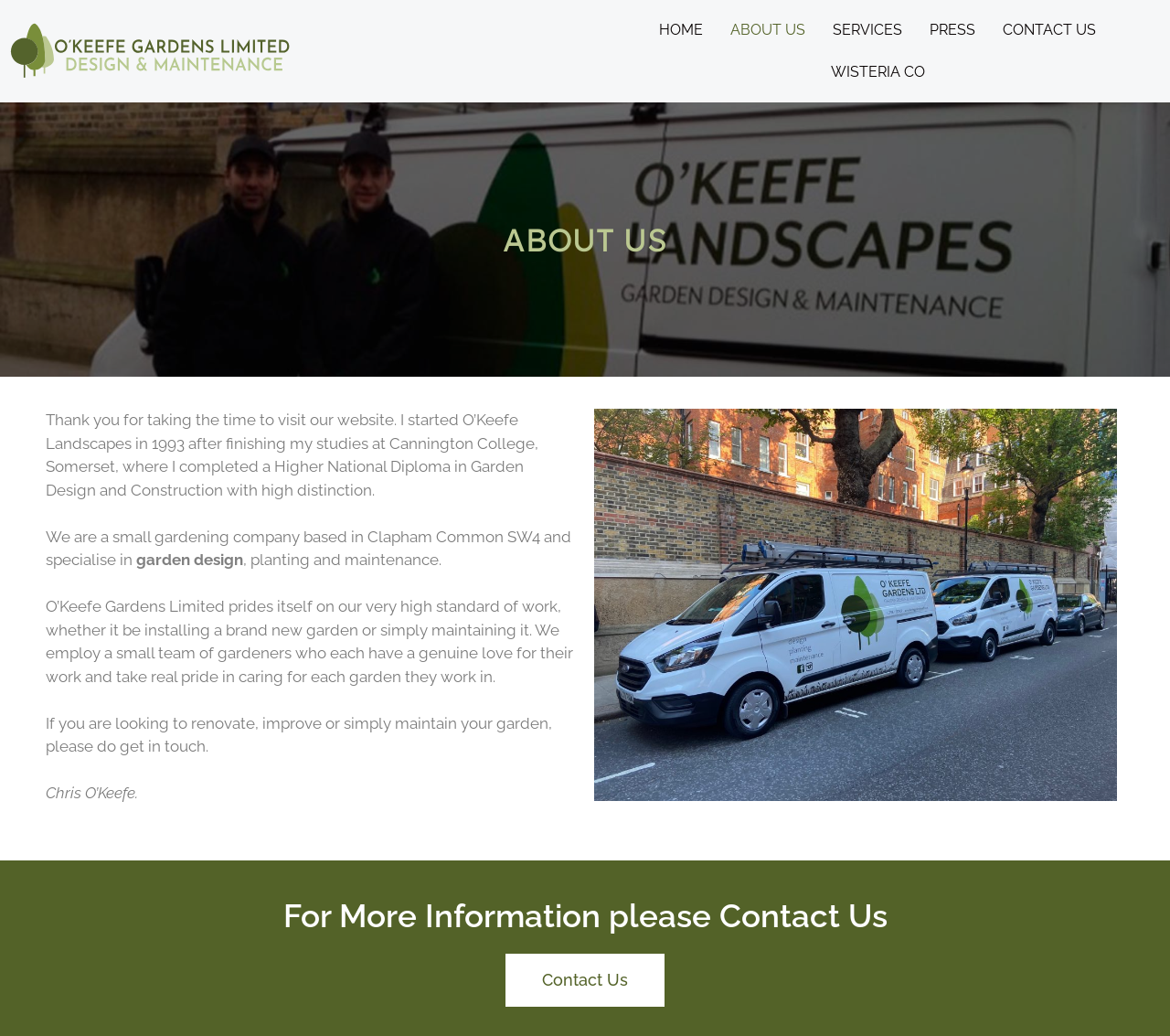Respond to the question below with a single word or phrase:
What is the company's specialization?

garden design, planting and maintenance